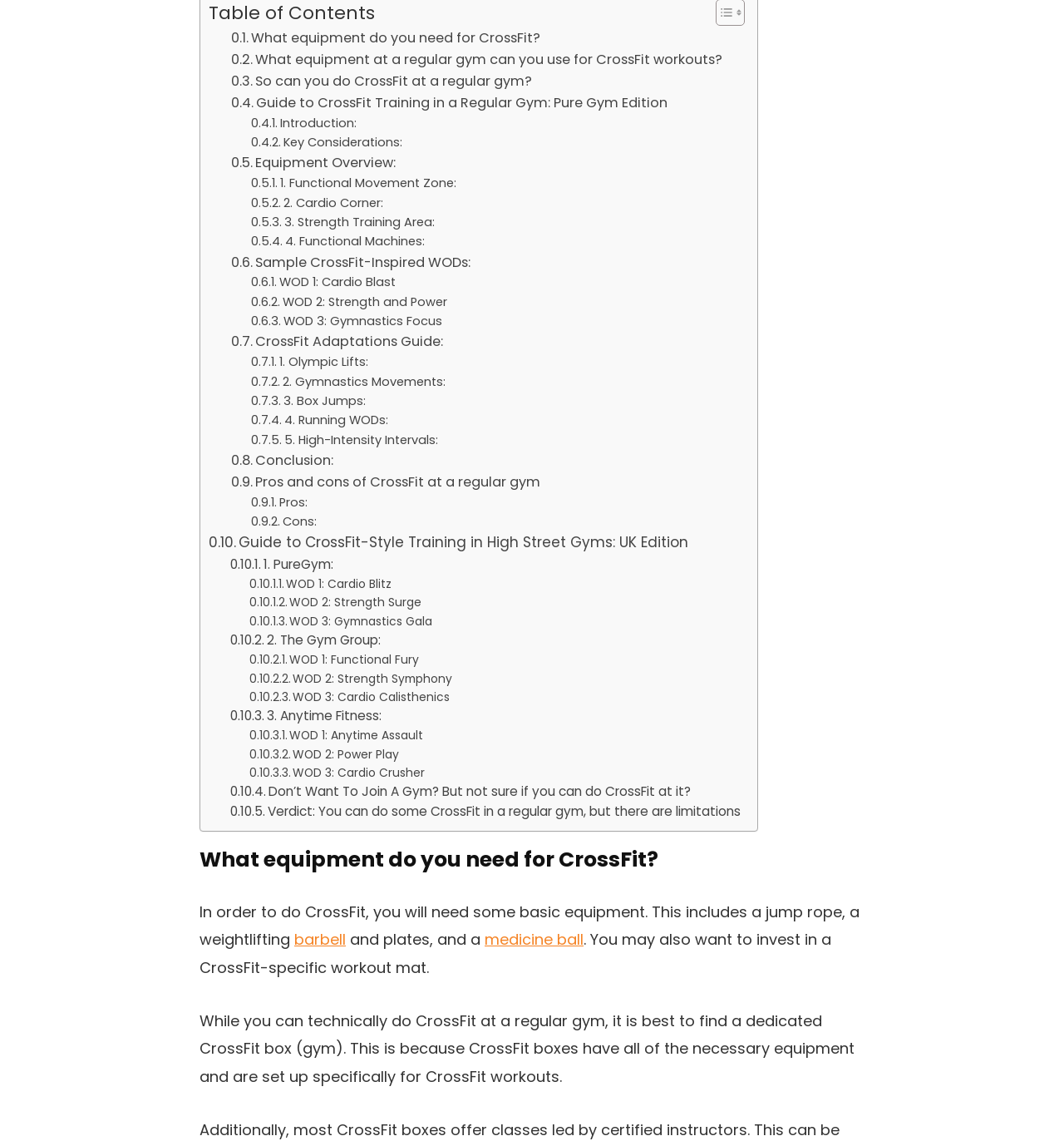From the given element description: "2. Cardio Corner:", find the bounding box for the UI element. Provide the coordinates as four float numbers between 0 and 1, in the order [left, top, right, bottom].

[0.236, 0.17, 0.36, 0.187]